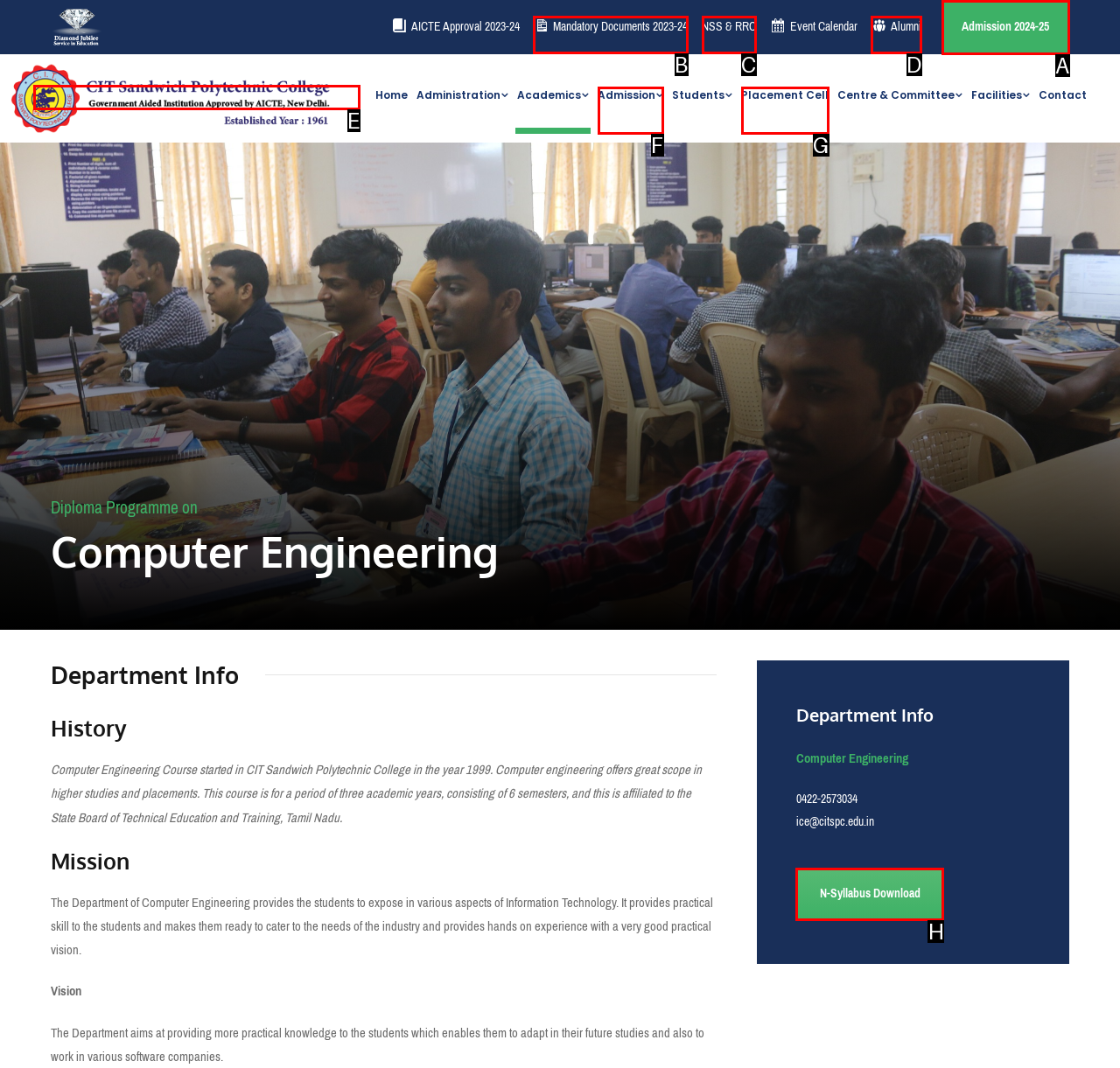Identify the correct letter of the UI element to click for this task: Go to Admission 2024-25
Respond with the letter from the listed options.

A